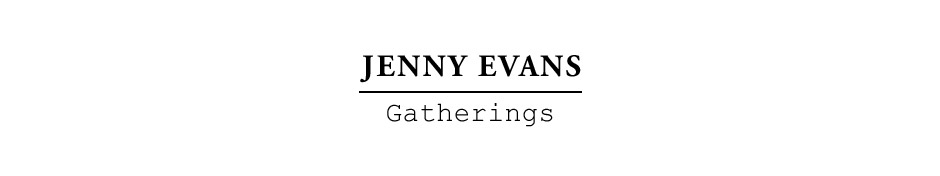What is the tone of the design?
Use the information from the image to give a detailed answer to the question.

The caption describes the overall aesthetic as clean and modern, reflecting a sophisticated yet approachable vibe, which suggests a welcoming and engaging atmosphere.